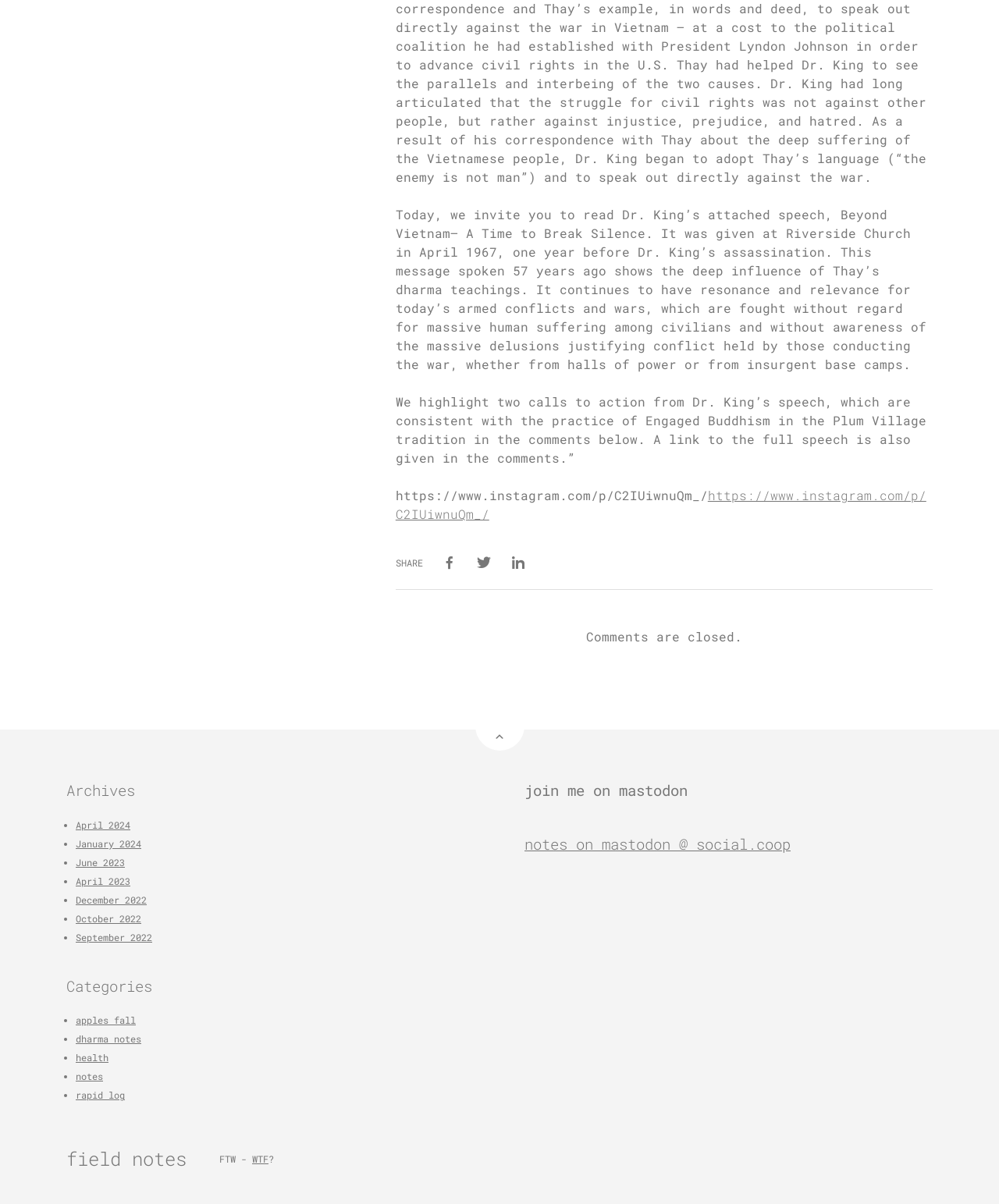Determine the bounding box of the UI element mentioned here: "September 2022". The coordinates must be in the format [left, top, right, bottom] with values ranging from 0 to 1.

[0.076, 0.773, 0.152, 0.783]